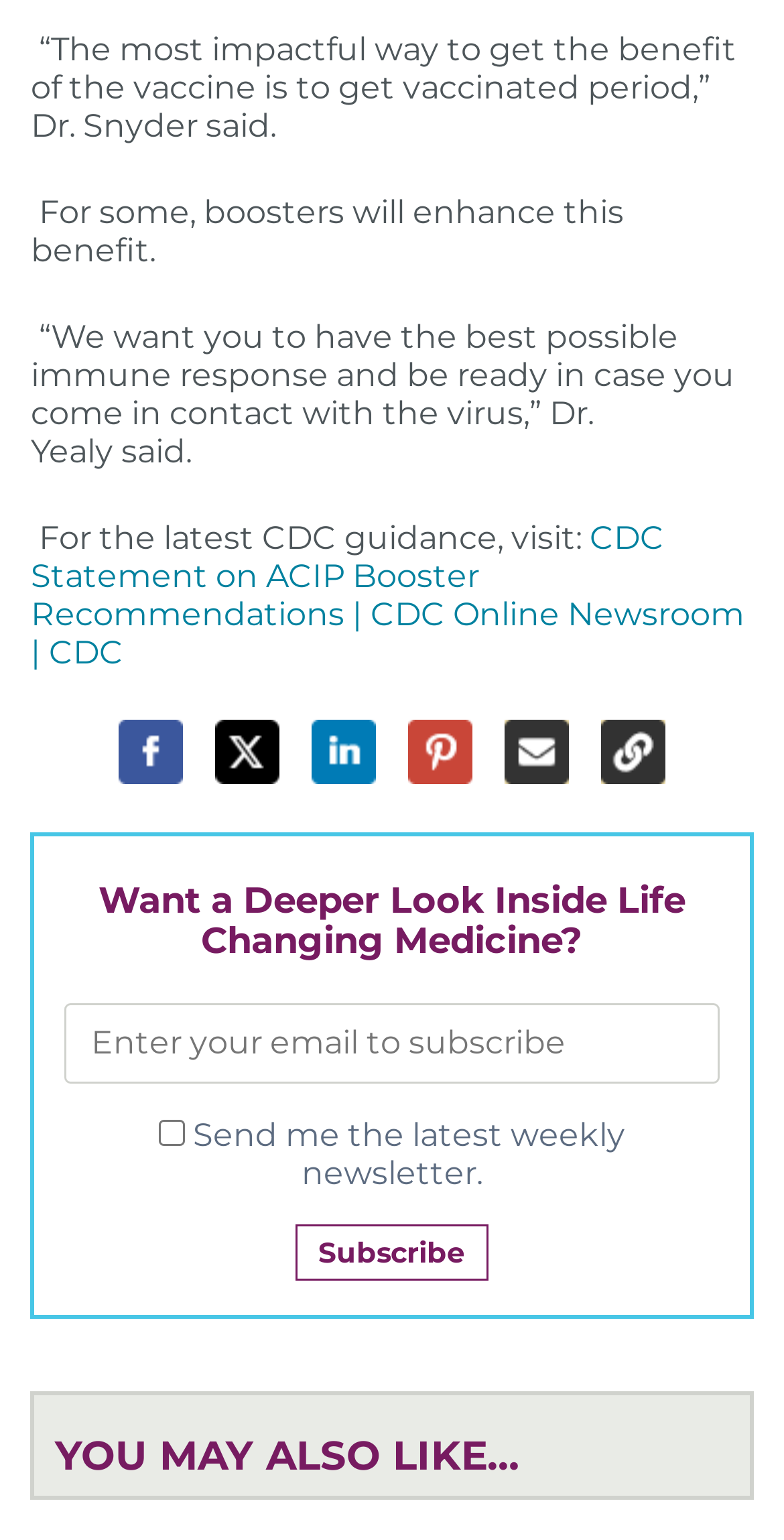Using the element description: "title="Share on Facebook"", determine the bounding box coordinates. The coordinates should be in the format [left, top, right, bottom], with values between 0 and 1.

[0.151, 0.468, 0.233, 0.51]